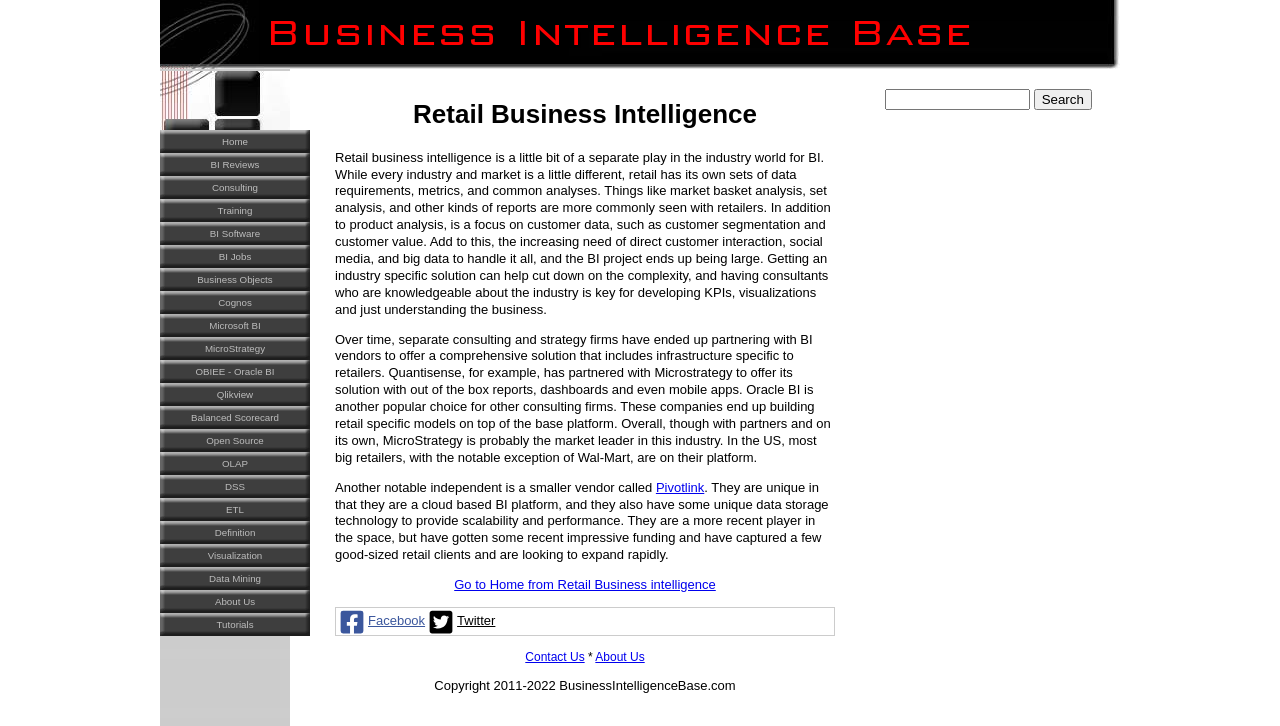Please find the bounding box coordinates of the section that needs to be clicked to achieve this instruction: "Visit the 'Facebook' page".

[0.262, 0.837, 0.332, 0.874]